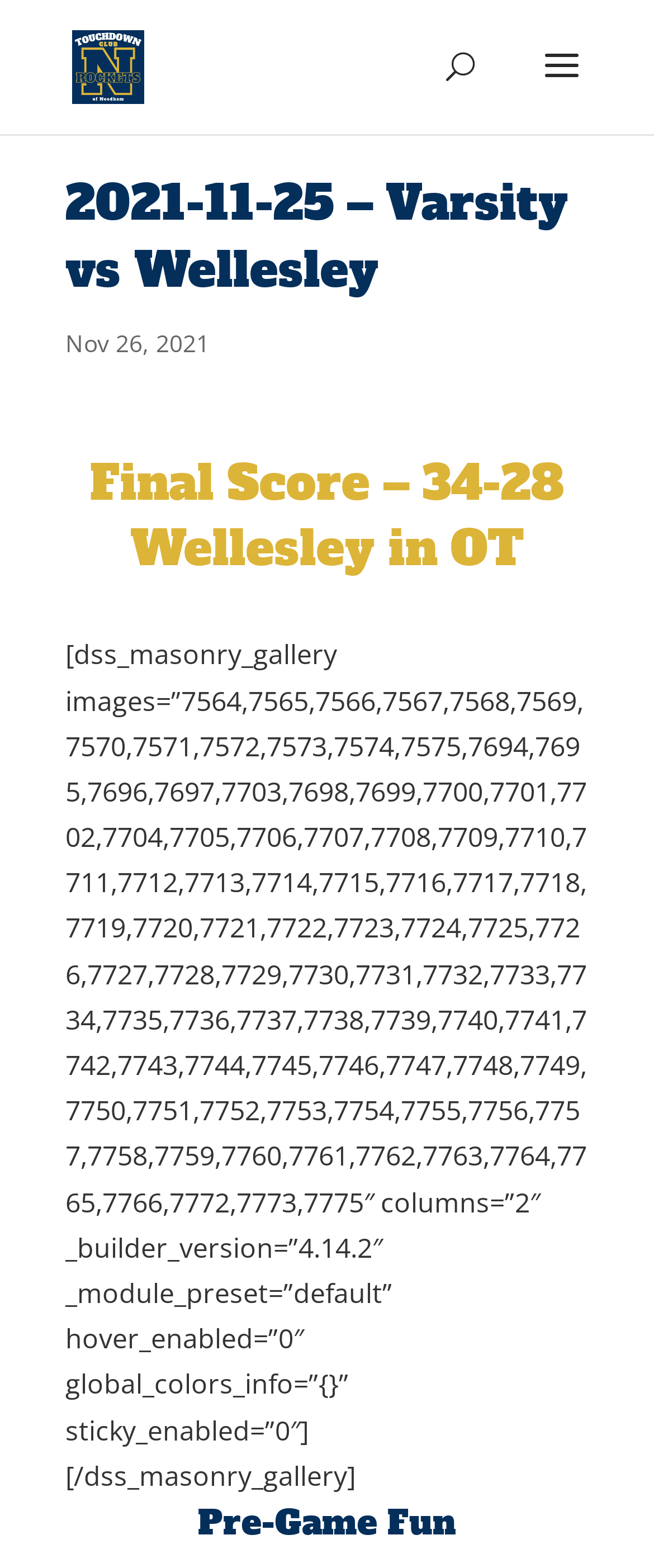Give an in-depth explanation of the webpage layout and content.

The webpage appears to be a sports-related page, specifically about a varsity football game between Needham and Wellesley. At the top-left corner, there is a link and an image, both labeled "Touchdown Club of Needham". 

Below this, there is a search bar that spans almost the entire width of the page. 

To the right of the search bar, there is a heading that reads "2021-11-25 – Varsity vs Wellesley", which is likely the title of the game or event. 

Below the title, there is a static text element that displays the date "Nov 26, 2021". 

Further down, there is another heading that reads "Final Score – 34-28 Wellesley in OT", indicating the outcome of the game. 

Below the final score, there is a large block of static text that appears to be a gallery of images, with a long list of image IDs and other parameters. This gallery likely takes up a significant portion of the page. 

Finally, at the very bottom of the page, there is a heading that reads "Pre-Game Fun", which may be a section or category for additional content related to the game.